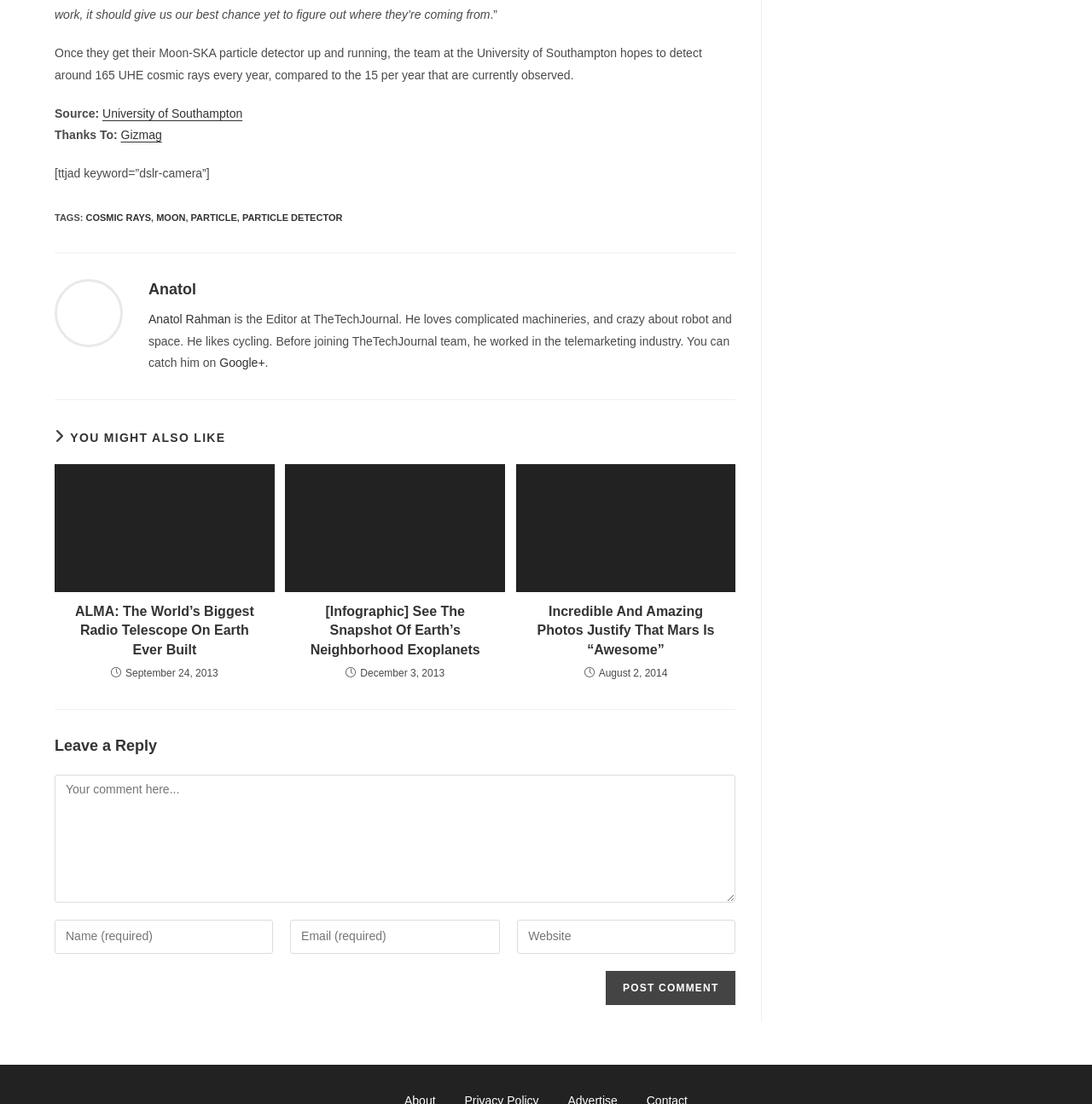Determine the bounding box coordinates for the region that must be clicked to execute the following instruction: "View the post author's profile on Google+".

[0.201, 0.322, 0.243, 0.334]